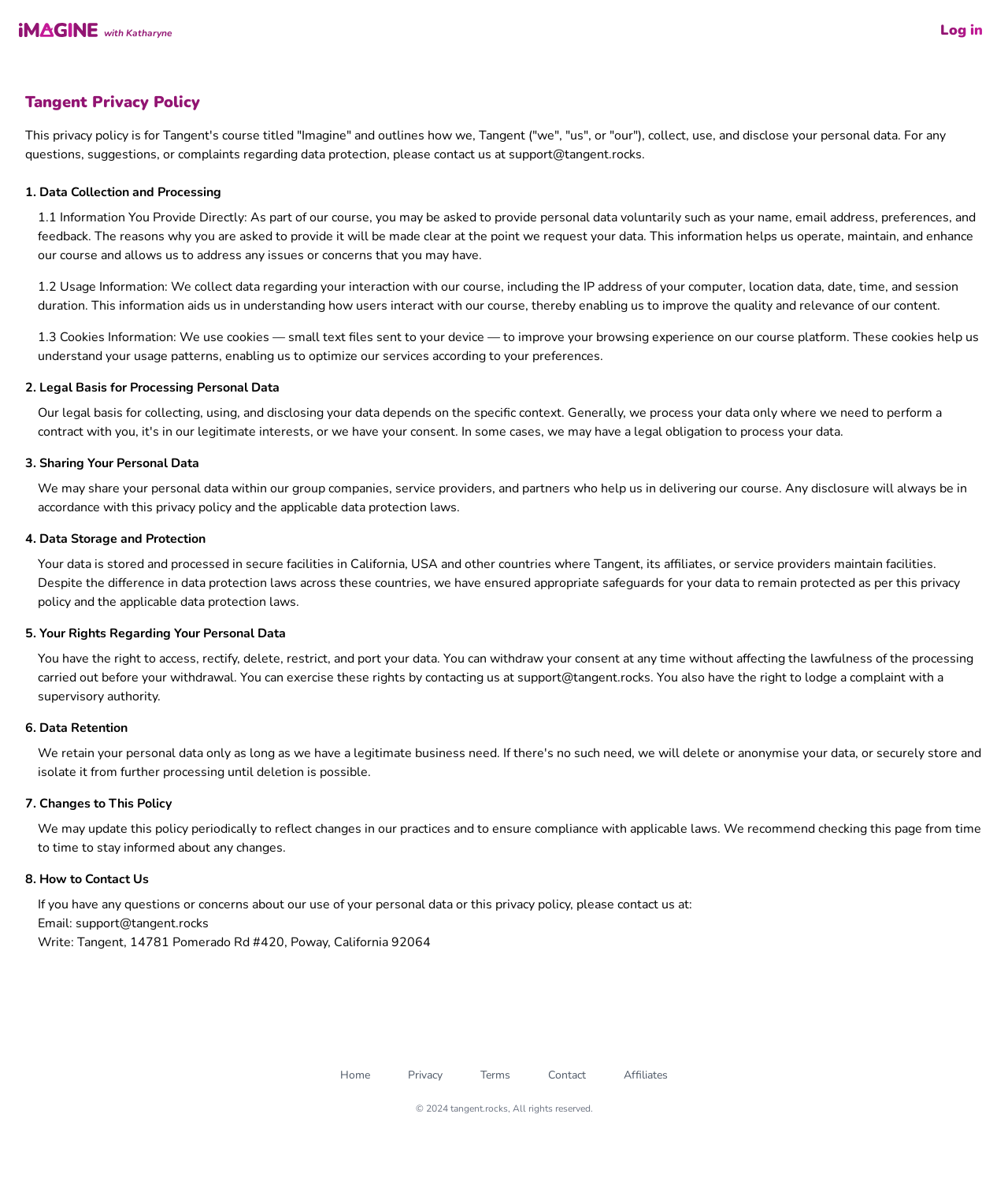Show the bounding box coordinates of the element that should be clicked to complete the task: "Click the 'Home' link".

[0.338, 0.896, 0.367, 0.908]